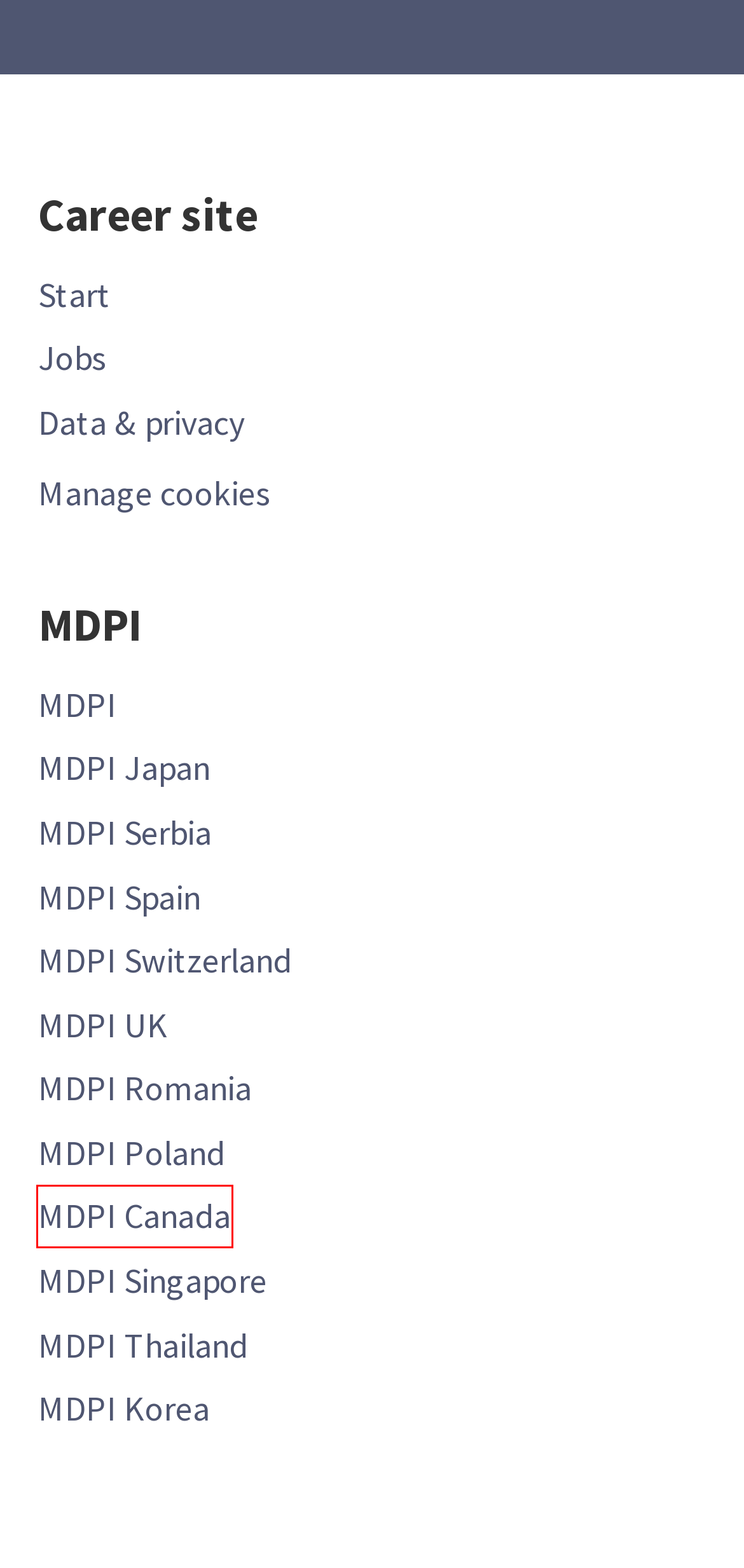Given a screenshot of a webpage with a red bounding box highlighting a UI element, choose the description that best corresponds to the new webpage after clicking the element within the red bounding box. Here are your options:
A. A unique career - MDPI Singapore
B. Jobs list - MDPI Switzerland
C. A unique career - MDPI Canada
D. Welcome to our career site - MDPI
E. Home - MDPI Spain
F. Join our amazing team - MDPI Romania
G. MDPI Poland - MDPI Poland
H. Home - MDPI Japan

C